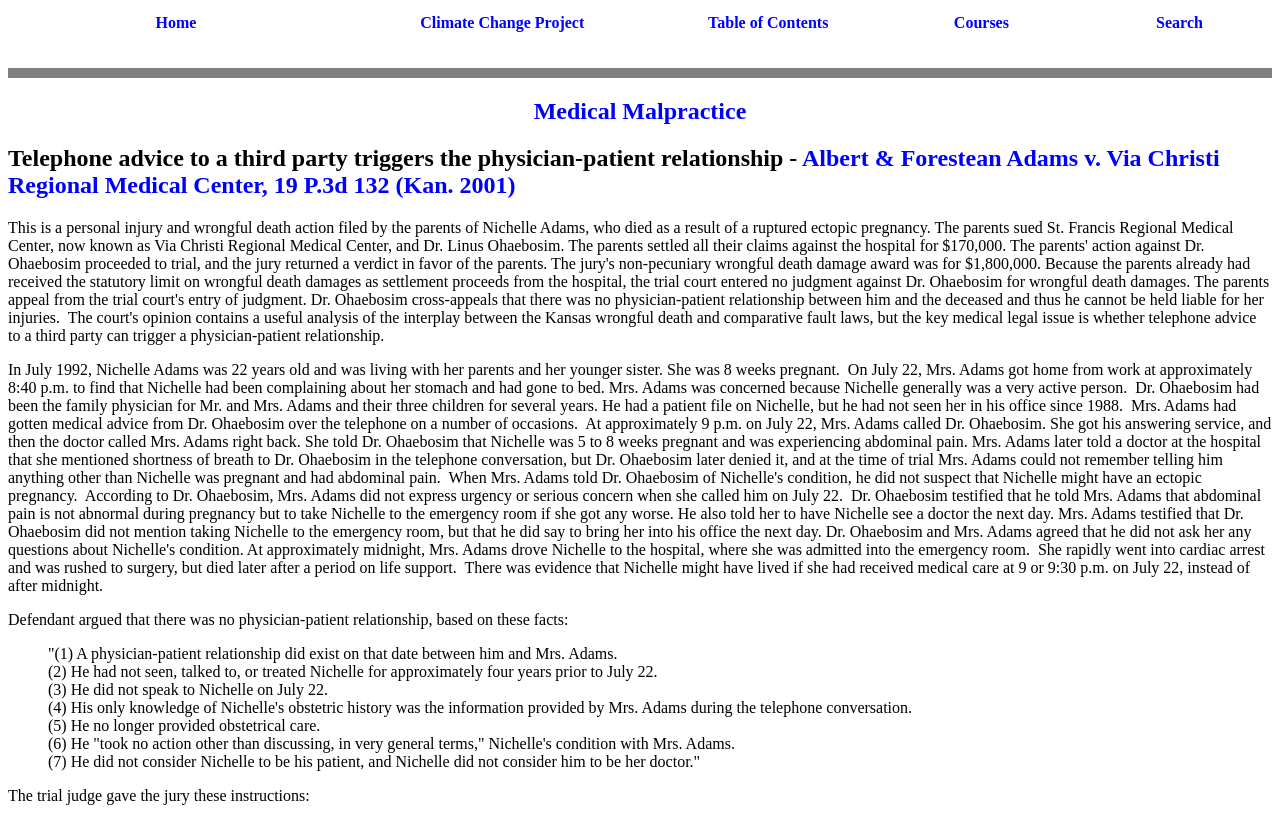Locate the bounding box of the UI element with the following description: "Table of Contents".

[0.553, 0.018, 0.647, 0.038]